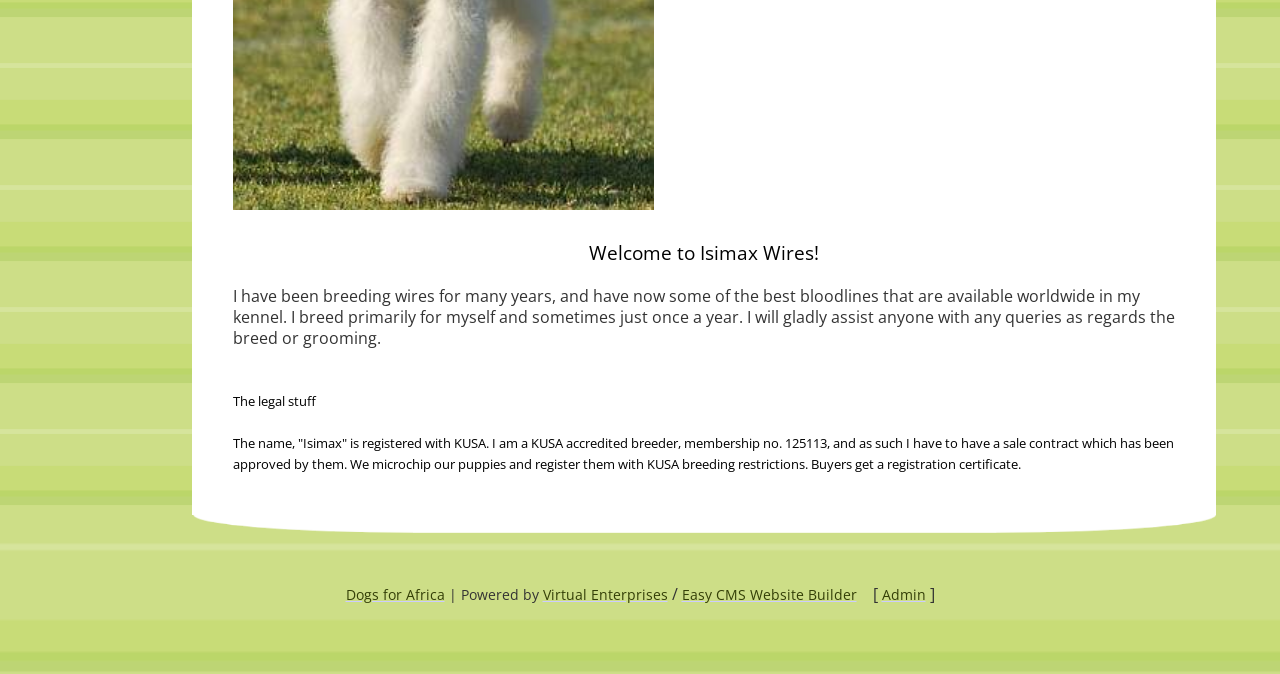Identify the bounding box for the UI element described as: "Dogs for Africa". The coordinates should be four float numbers between 0 and 1, i.e., [left, top, right, bottom].

[0.27, 0.868, 0.347, 0.896]